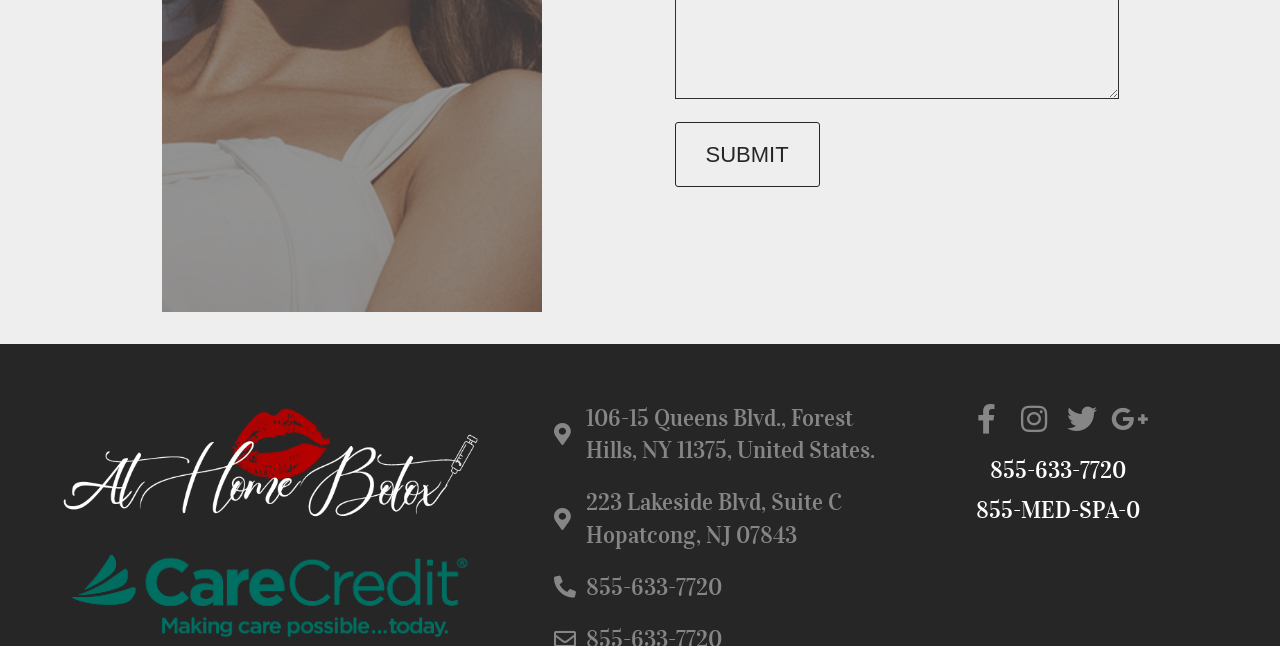What is the phone number?
Kindly answer the question with as much detail as you can.

I found the phone number by looking at the link elements with OCR text '855-633-7720', which is located at coordinates [0.433, 0.884, 0.696, 0.933] and also at coordinates [0.703, 0.702, 0.95, 0.752].